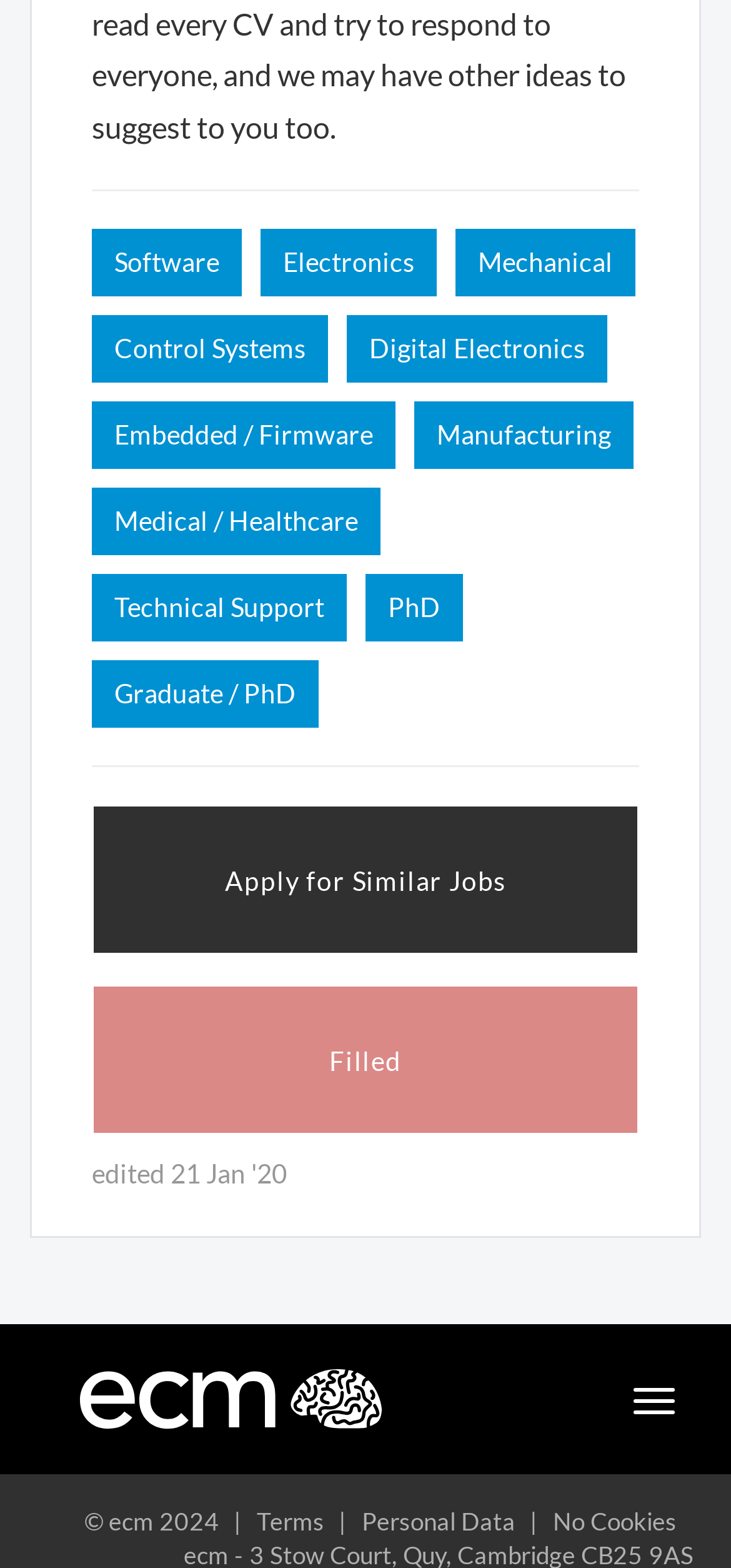Find the bounding box coordinates of the element's region that should be clicked in order to follow the given instruction: "Learn more about 'Indonesia' efforts". The coordinates should consist of four float numbers between 0 and 1, i.e., [left, top, right, bottom].

None